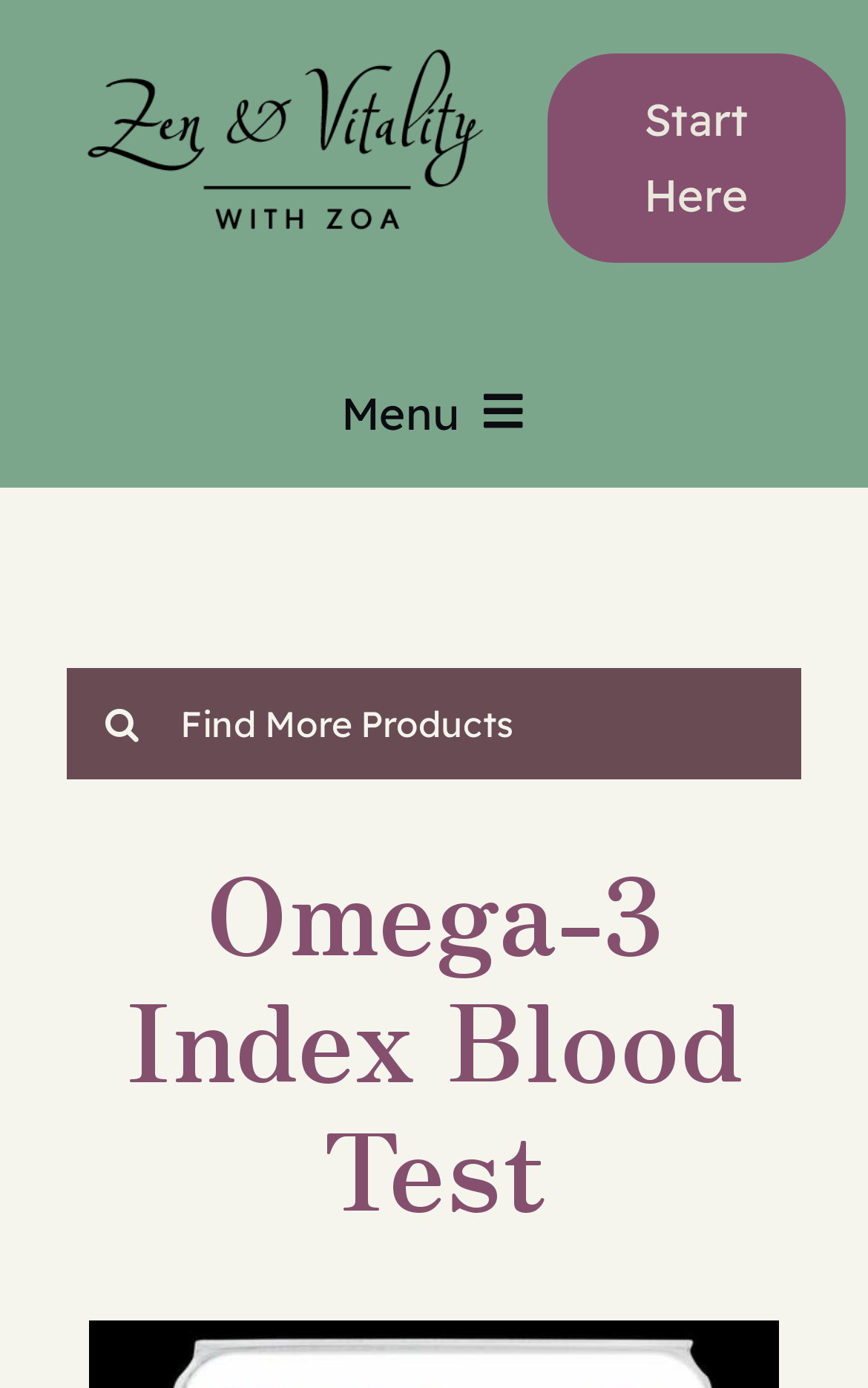Based on the image, provide a detailed and complete answer to the question: 
What company offers the Omega 3 index Complete Blood Test?

The company name is located in a link element at the bottom of the webpage, and it is 'OmegaQuant'. This suggests that OmegaQuant is the company that offers the Omega 3 index Complete Blood Test.